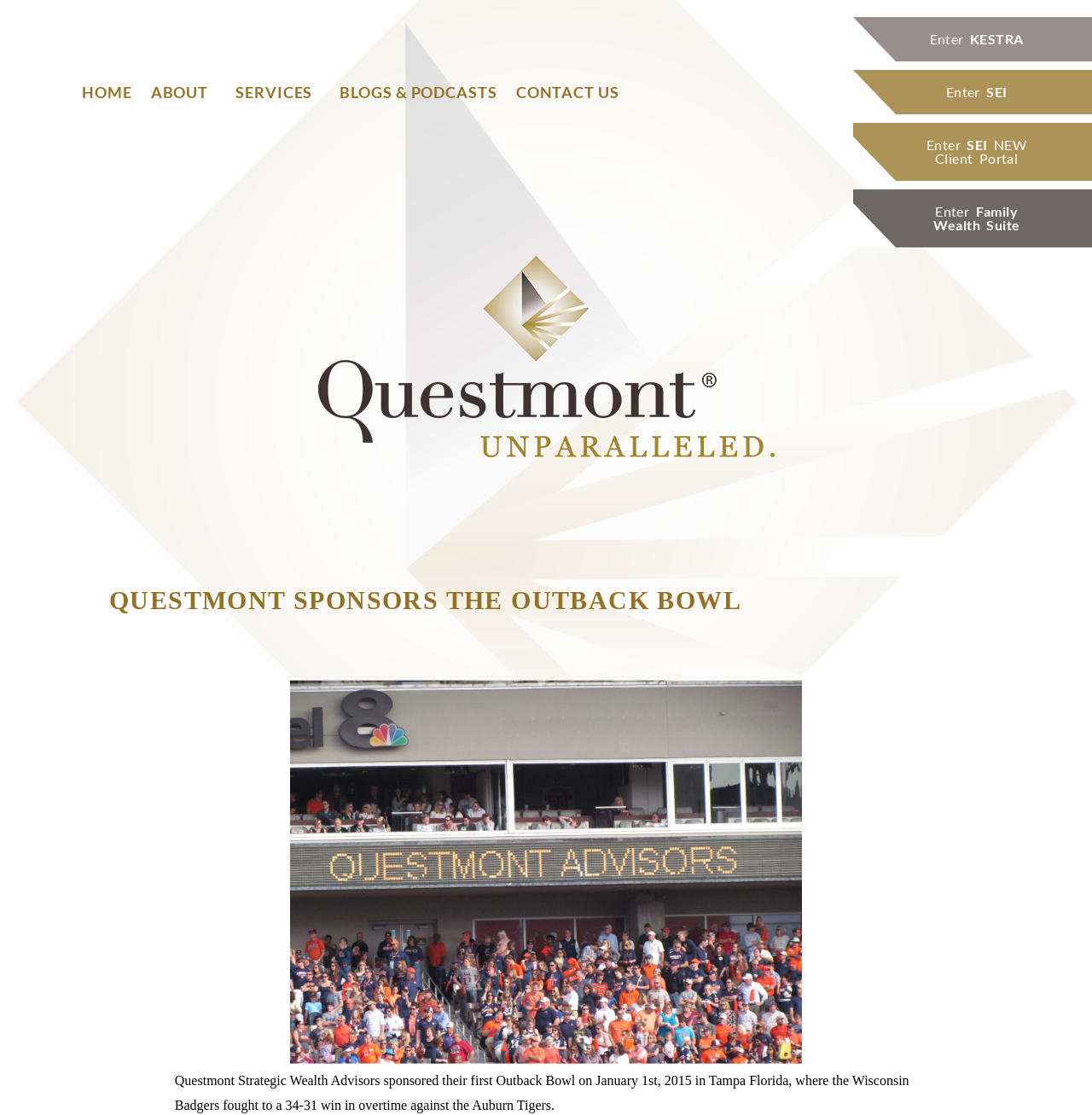Determine the bounding box of the UI element mentioned here: "Enter Family Wealth Suite". The coordinates must be in the format [left, top, right, bottom] with values ranging from 0 to 1.

[0.781, 0.17, 1.0, 0.222]